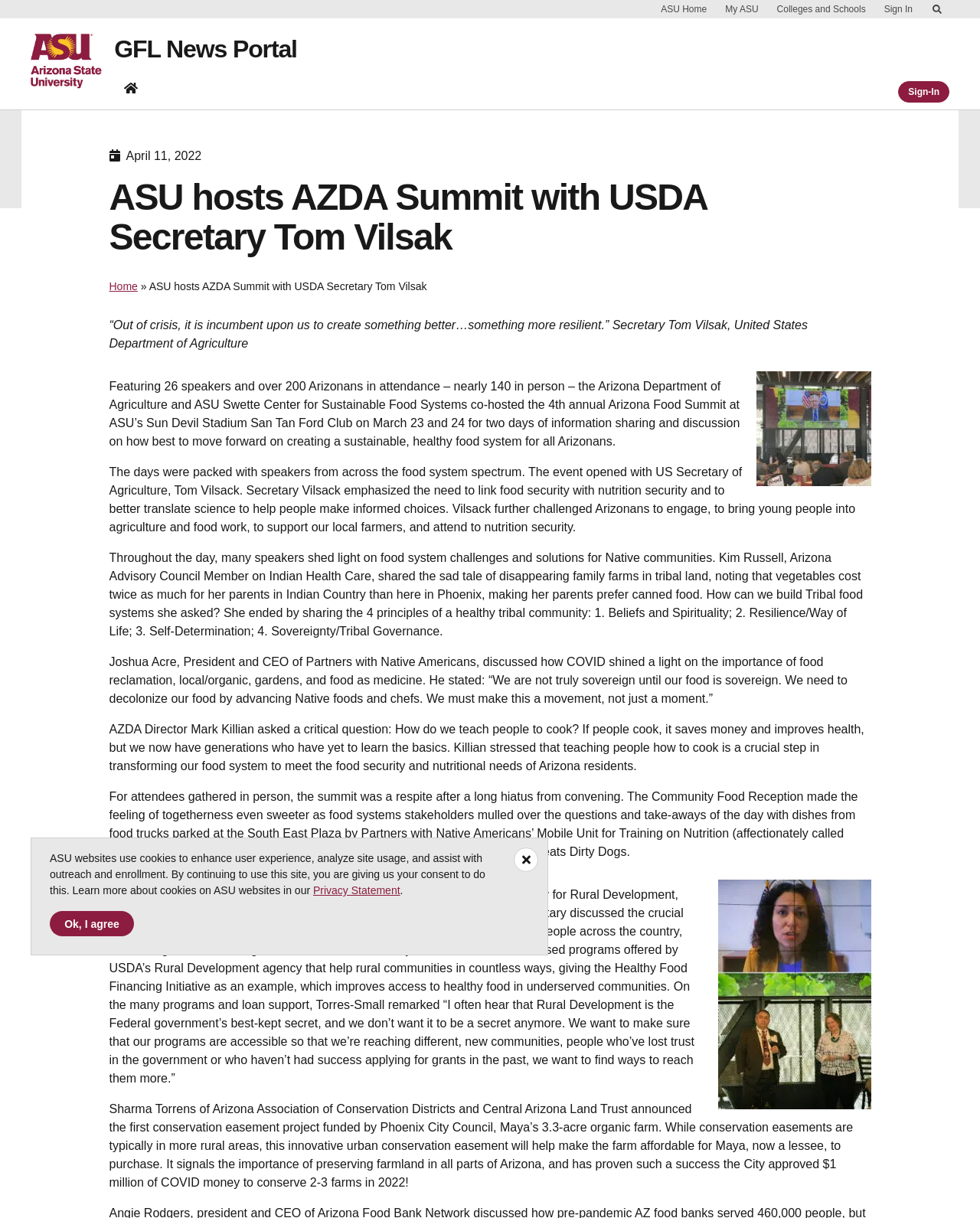Please locate the bounding box coordinates of the region I need to click to follow this instruction: "Go to ASU Home".

[0.668, 0.001, 0.728, 0.014]